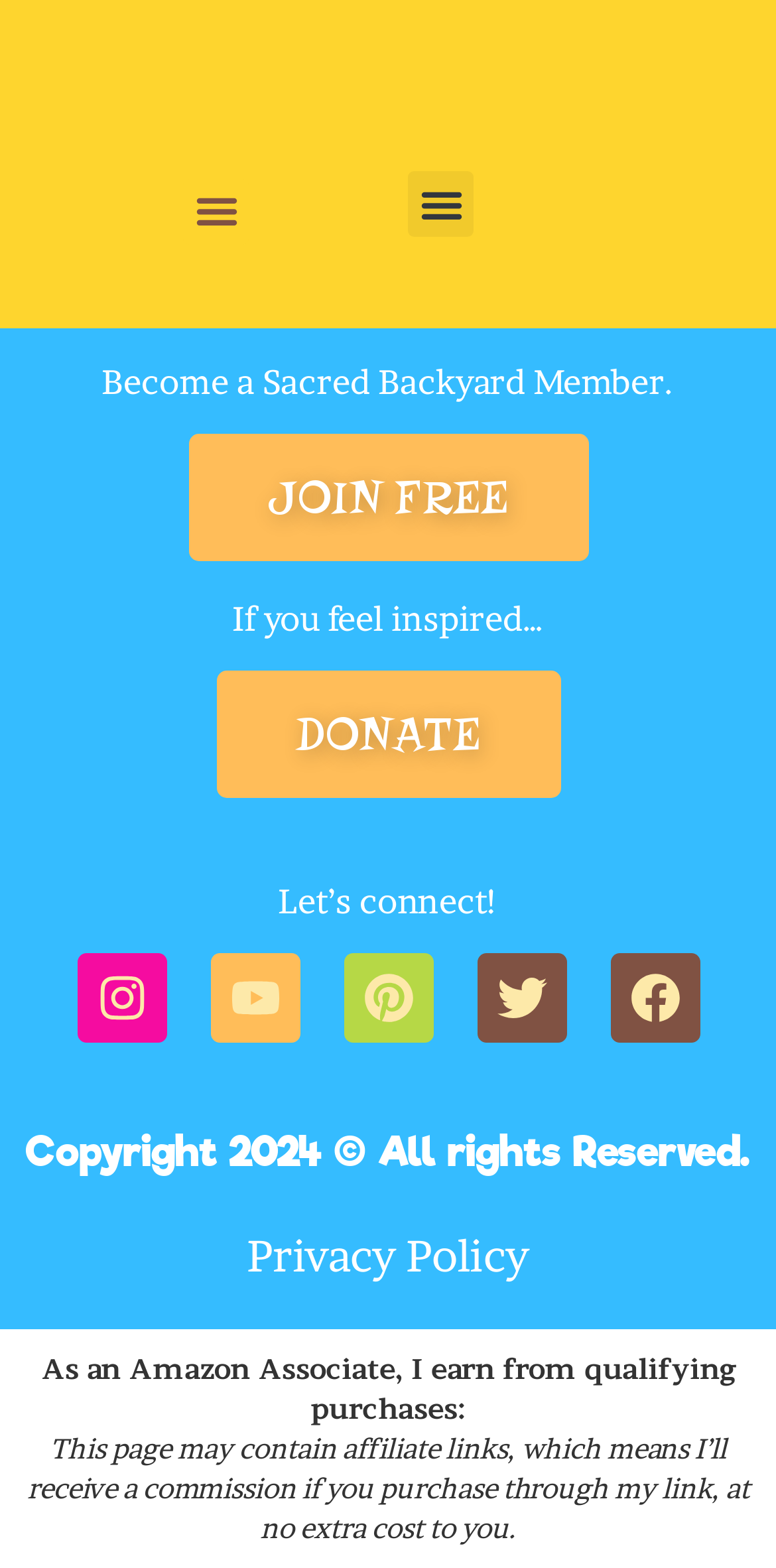Determine the bounding box coordinates of the section I need to click to execute the following instruction: "Read the blog post about Unveiling the Secrets of the Pro Tricky Looter". Provide the coordinates as four float numbers between 0 and 1, i.e., [left, top, right, bottom].

None